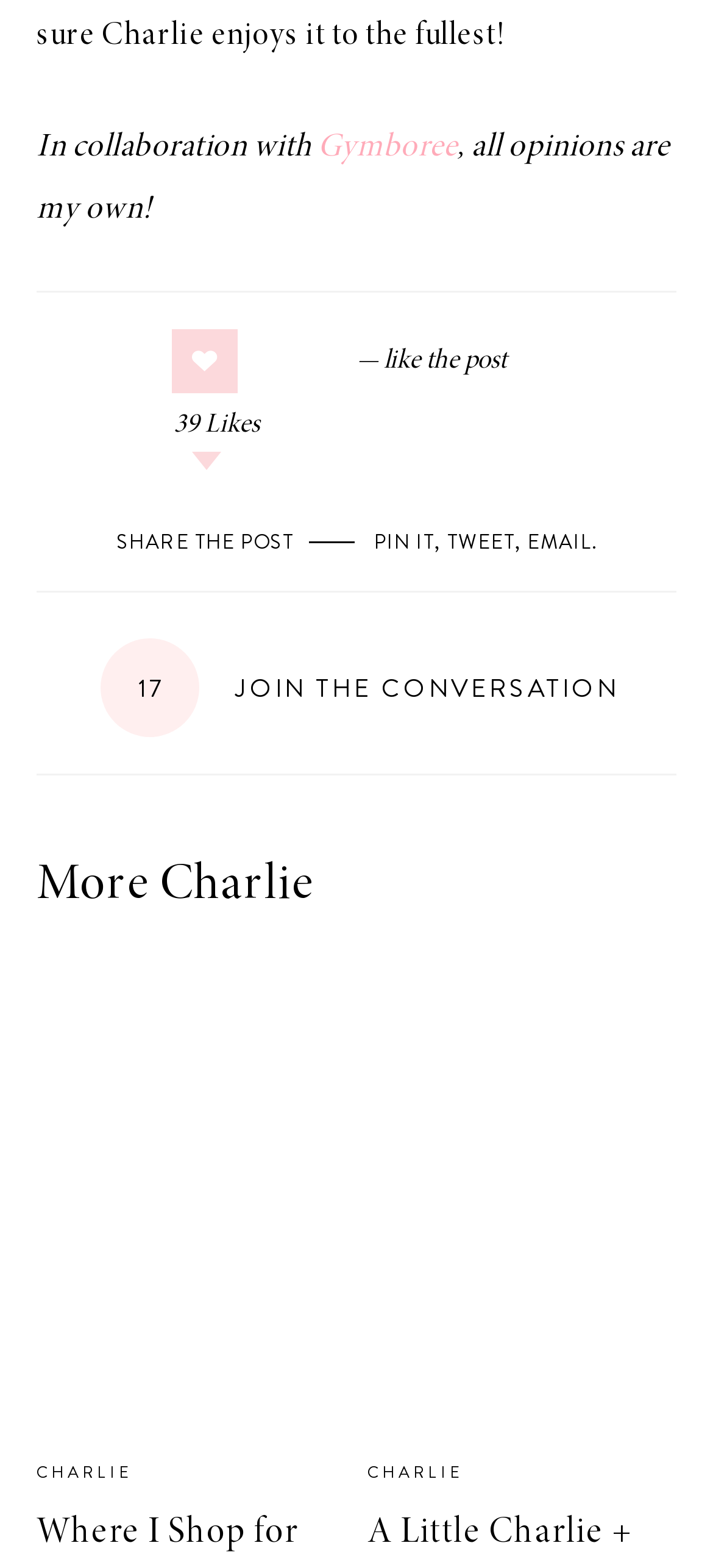Identify the coordinates of the bounding box for the element that must be clicked to accomplish the instruction: "Tweet".

[0.627, 0.336, 0.722, 0.354]